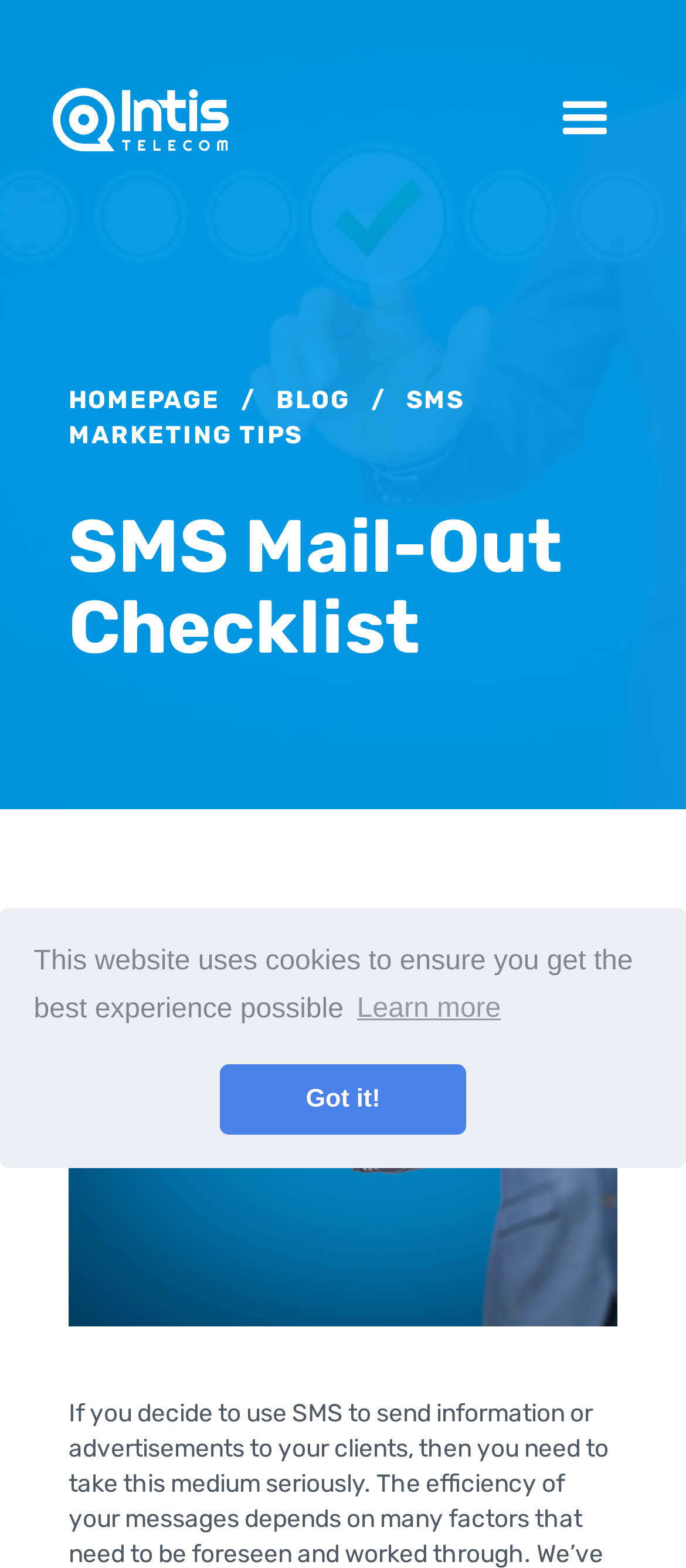Respond with a single word or phrase:
How many navigation menu items are there?

4